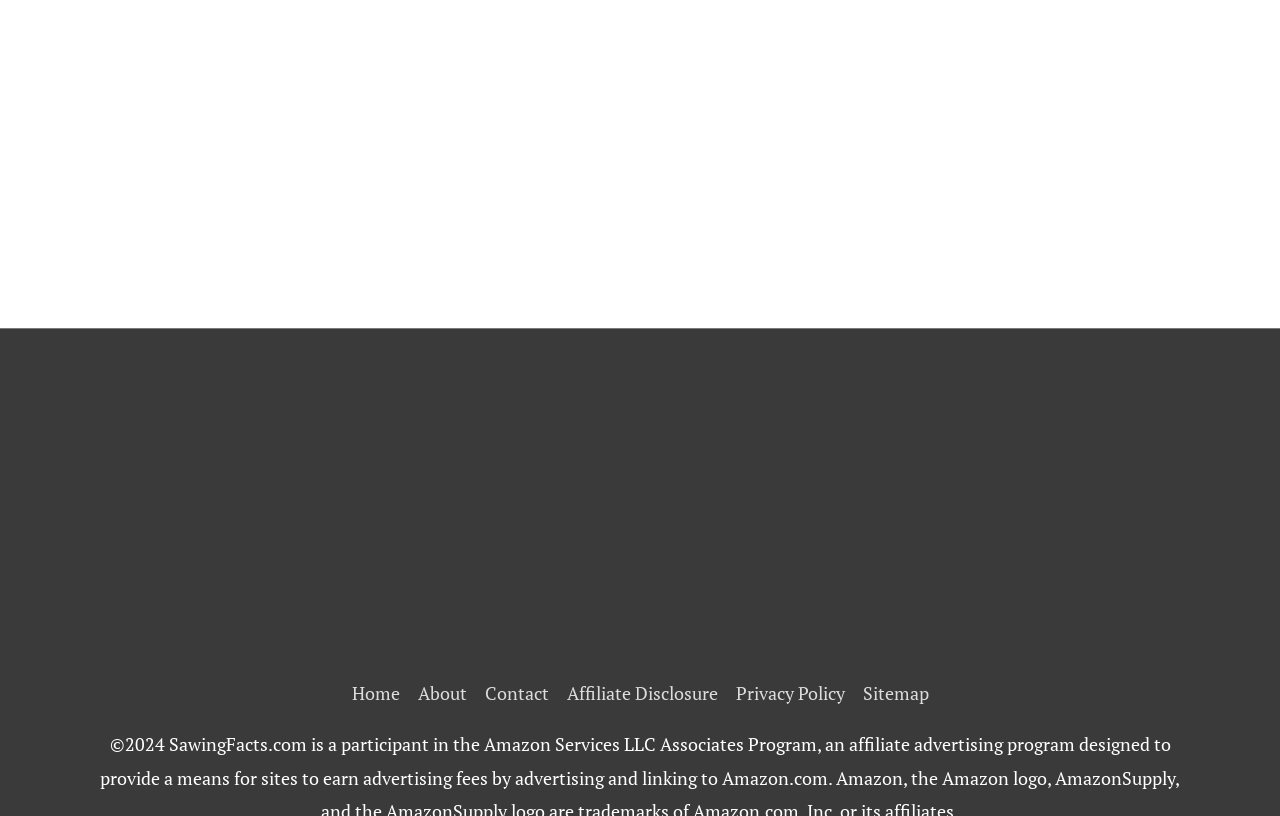Using the details in the image, give a detailed response to the question below:
What is the last navigation link?

I looked at the navigation menu and found that the last link is 'Sitemap', which is located at the bottom right of the menu.